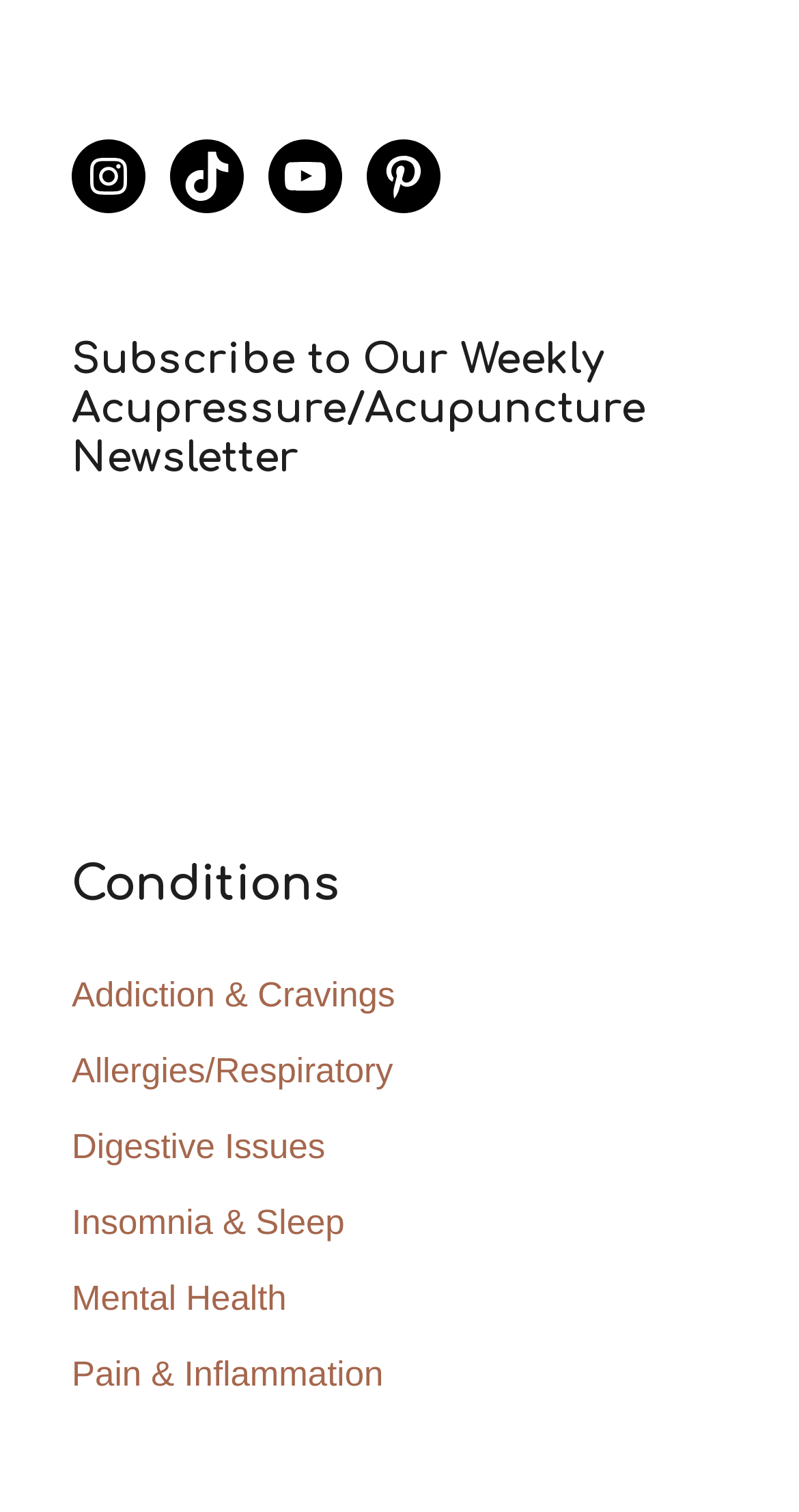Provide a brief response to the question below using one word or phrase:
What conditions are listed on the webpage?

Addiction, Allergies, Digestive Issues, Insomnia, Mental Health, Pain